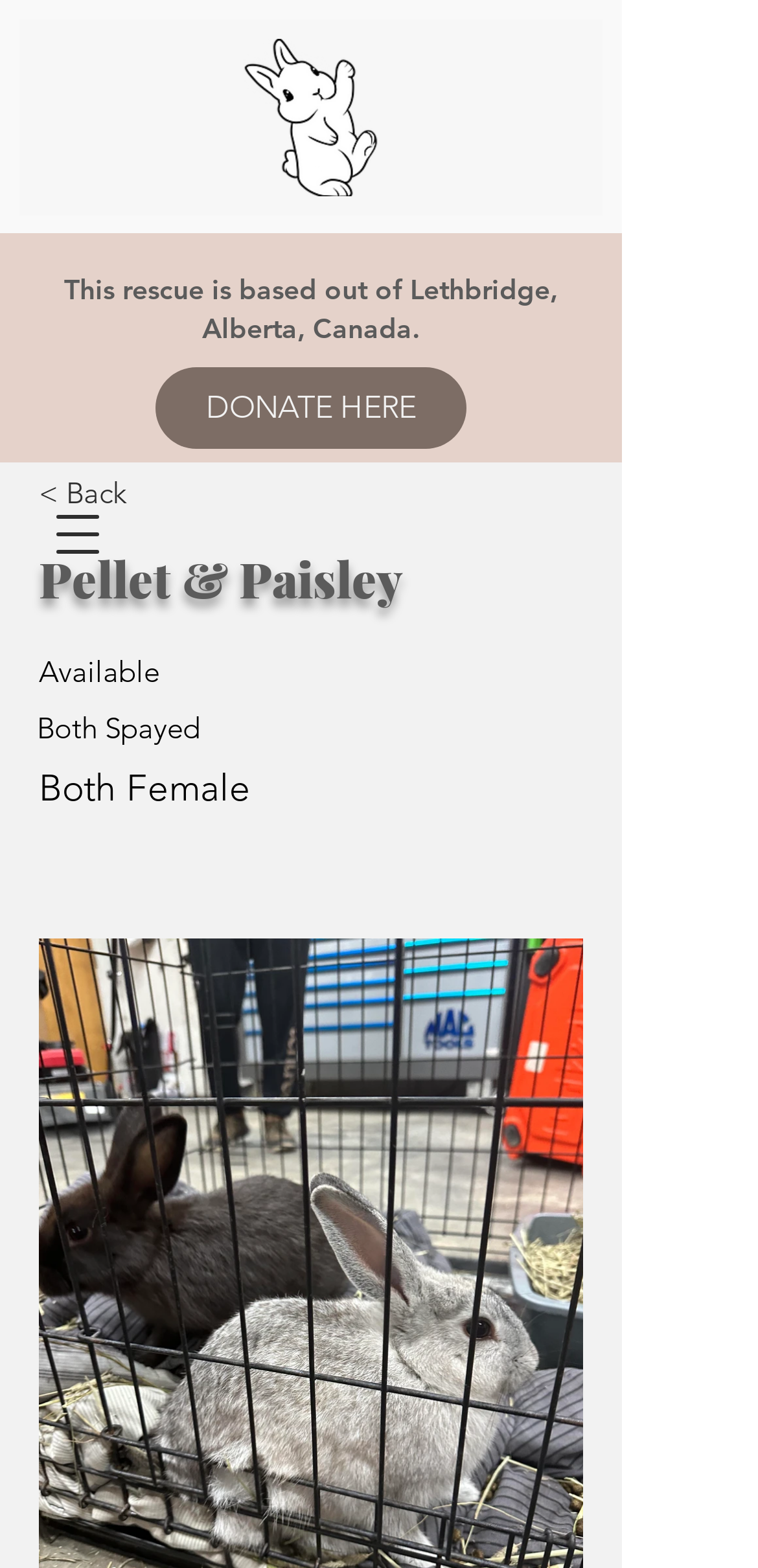Using the format (top-left x, top-left y, bottom-right x, bottom-right y), provide the bounding box coordinates for the described UI element. All values should be floating point numbers between 0 and 1: < Back

[0.051, 0.295, 0.359, 0.336]